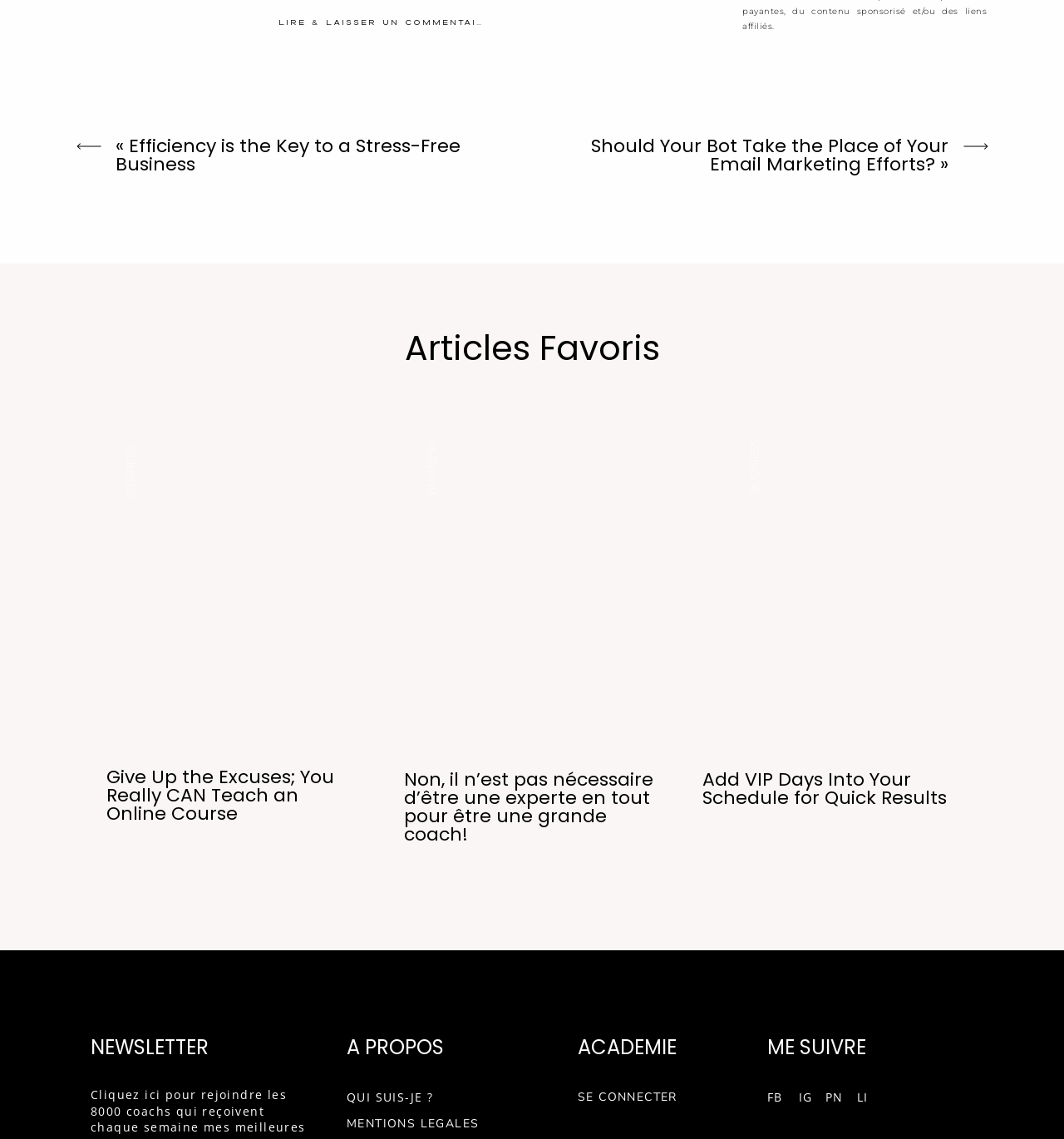Give a succinct answer to this question in a single word or phrase: 
What is the name of the section that contains the article 'Articles Favoris'?

NEWSLETTER